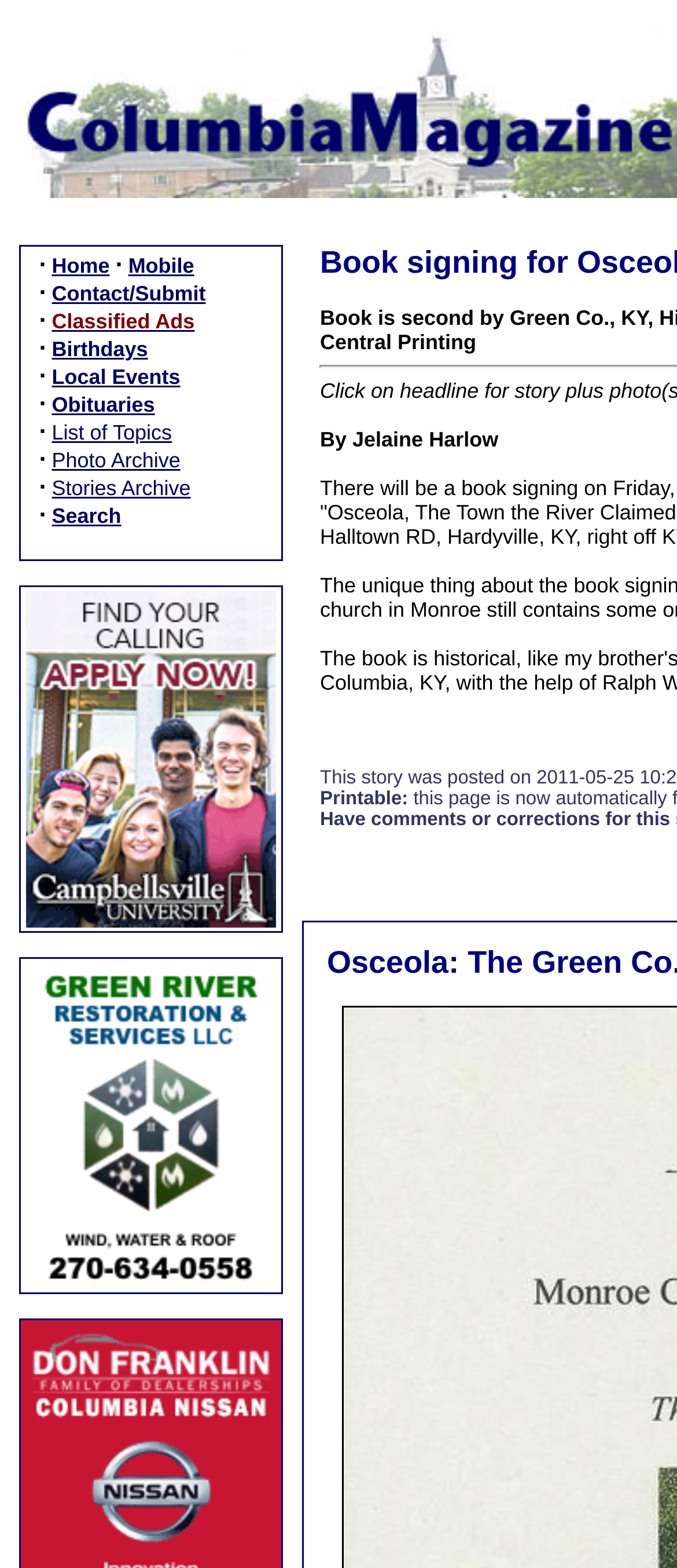What is the format of the article?
Answer the question in as much detail as possible.

The answer can be found by looking at the static text element with the text 'Printable:' which is located at the bottom of the webpage. This suggests that the article can be printed in a specific format.